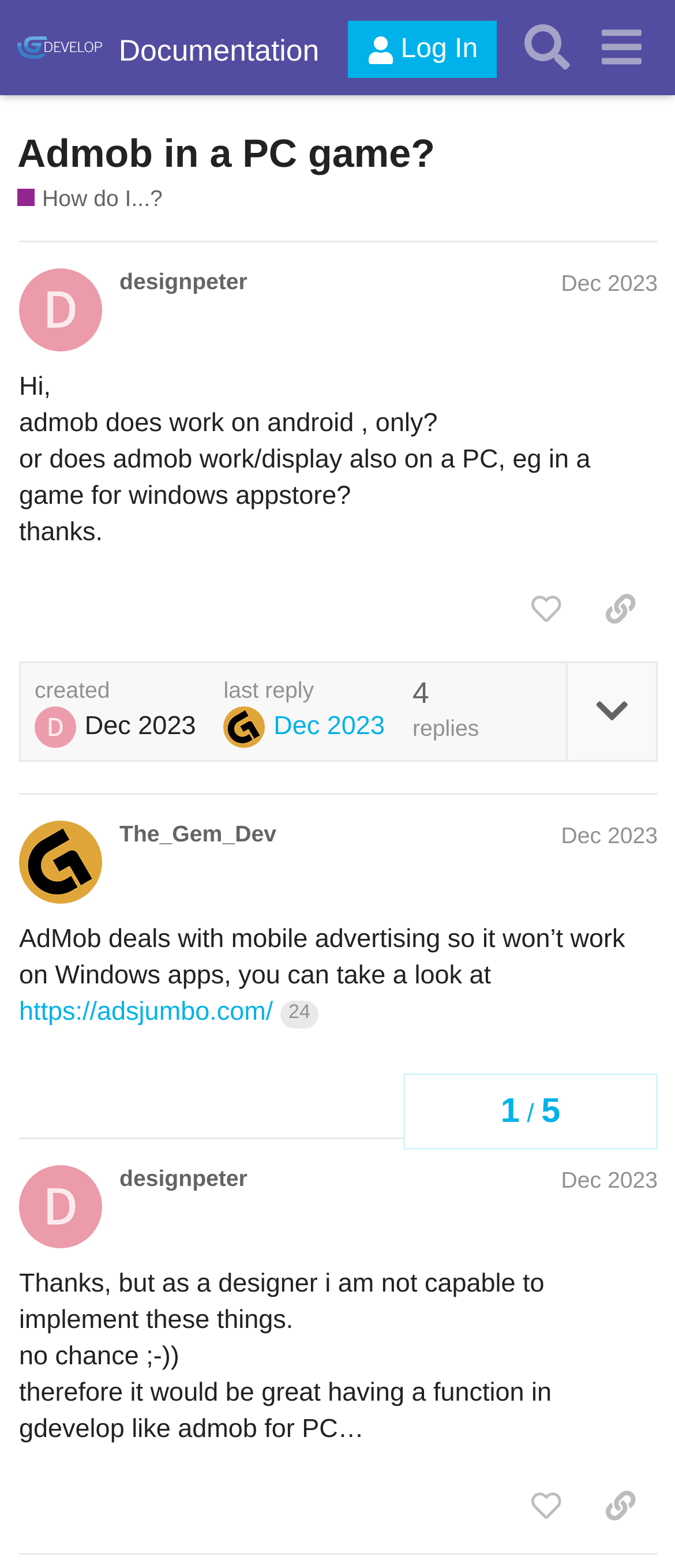Determine the webpage's heading and output its text content.

Admob in a PC game?